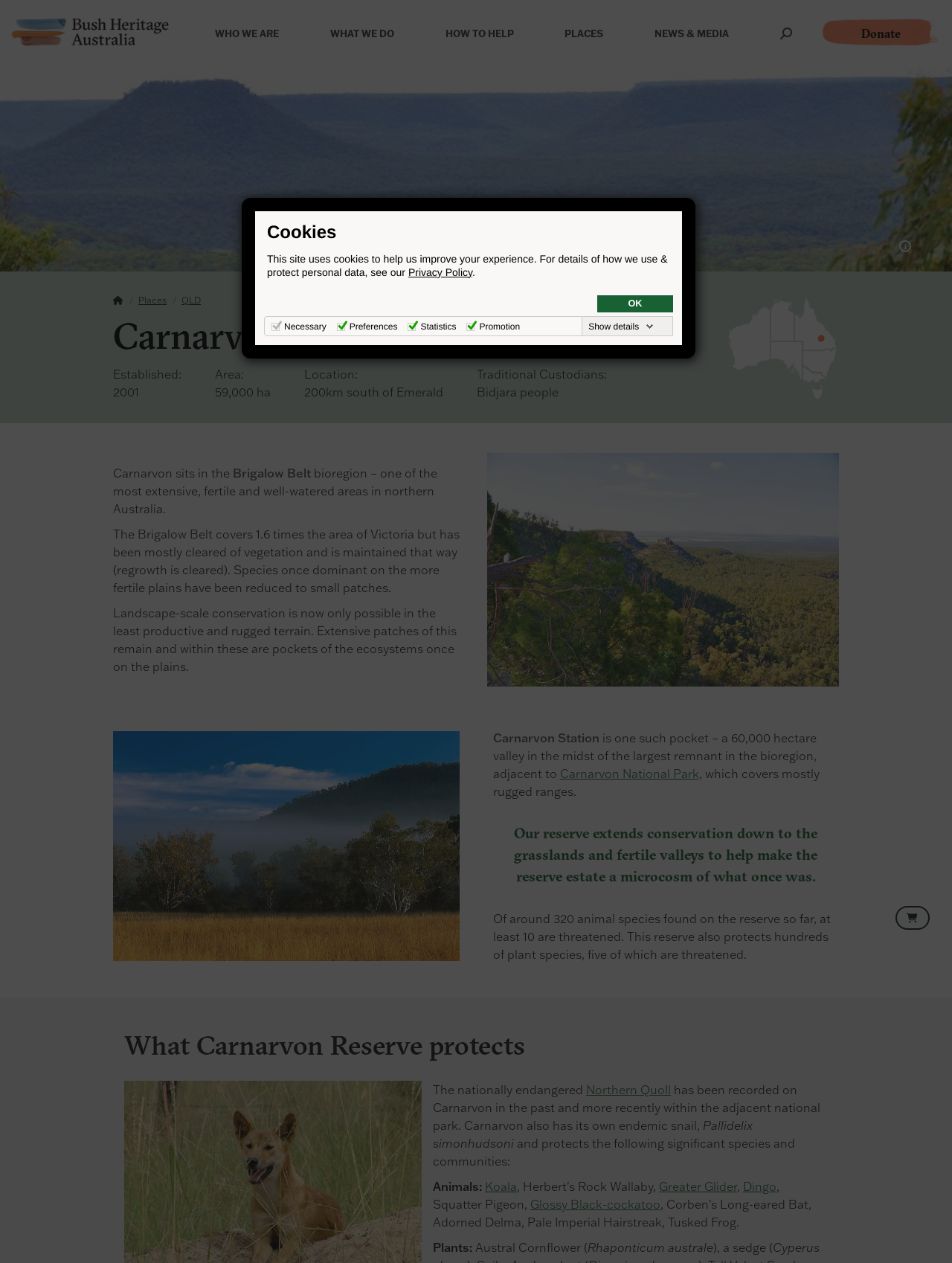Kindly provide the bounding box coordinates of the section you need to click on to fulfill the given instruction: "Click the 'Donate' button".

[0.851, 0.013, 1.0, 0.04]